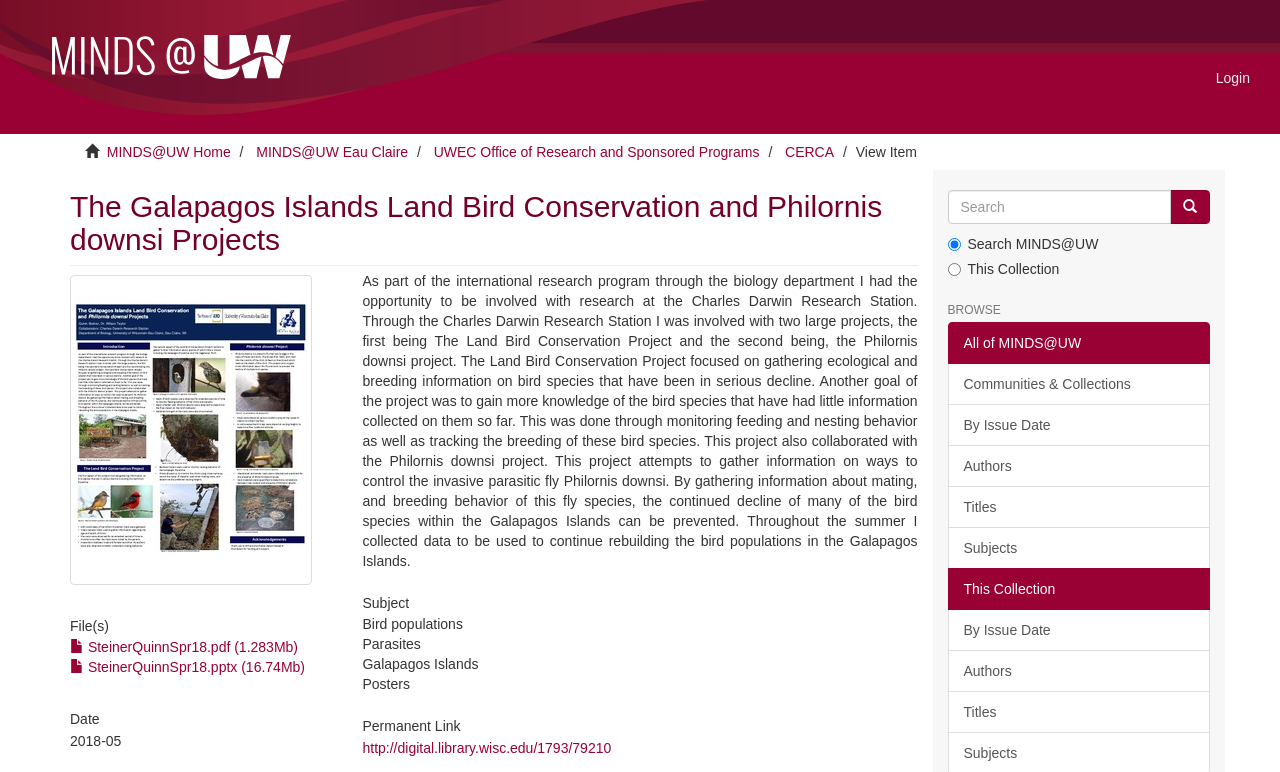Please specify the bounding box coordinates for the clickable region that will help you carry out the instruction: "View the 'SteinerQuinnSpr18.pdf' file".

[0.055, 0.828, 0.233, 0.849]